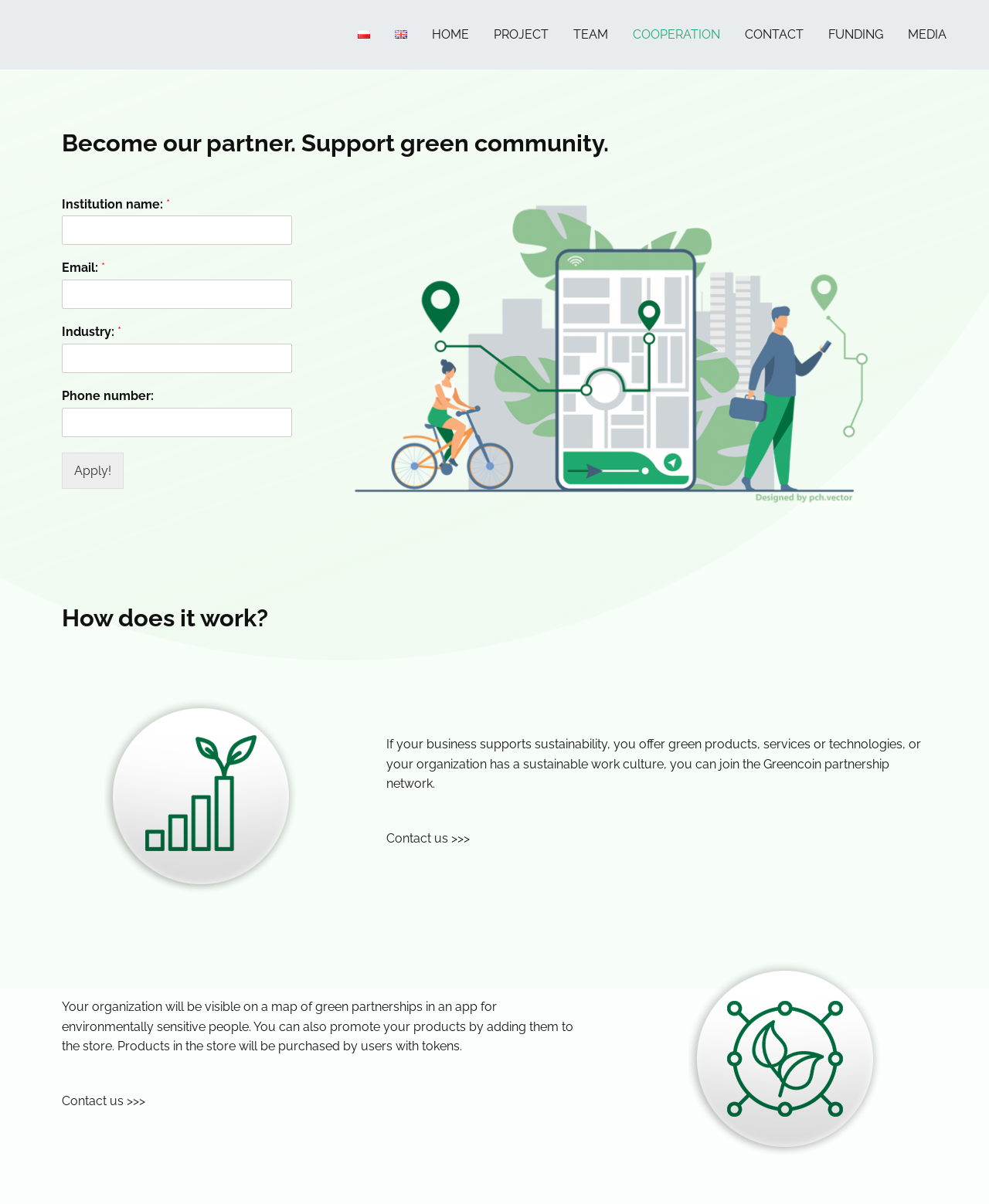What happens after applying for the partnership?
Refer to the image and give a detailed answer to the question.

The webpage has a 'Contact us' link after the application form, suggesting that after applying, the applicant needs to contact the Greencoin team for further processing or discussion about the partnership.